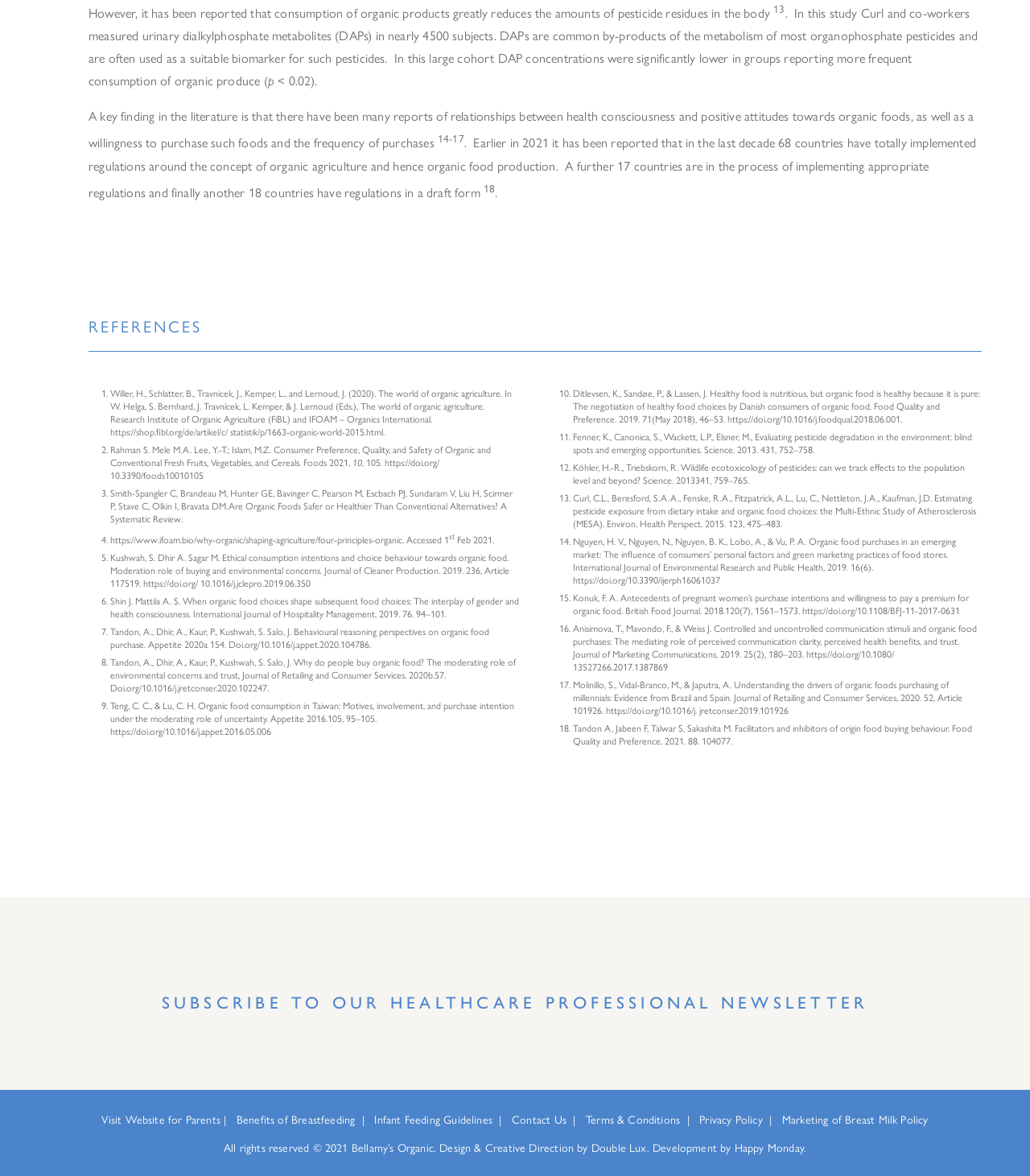Find the bounding box of the web element that fits this description: "Visit Website for Parents".

[0.099, 0.945, 0.214, 0.958]